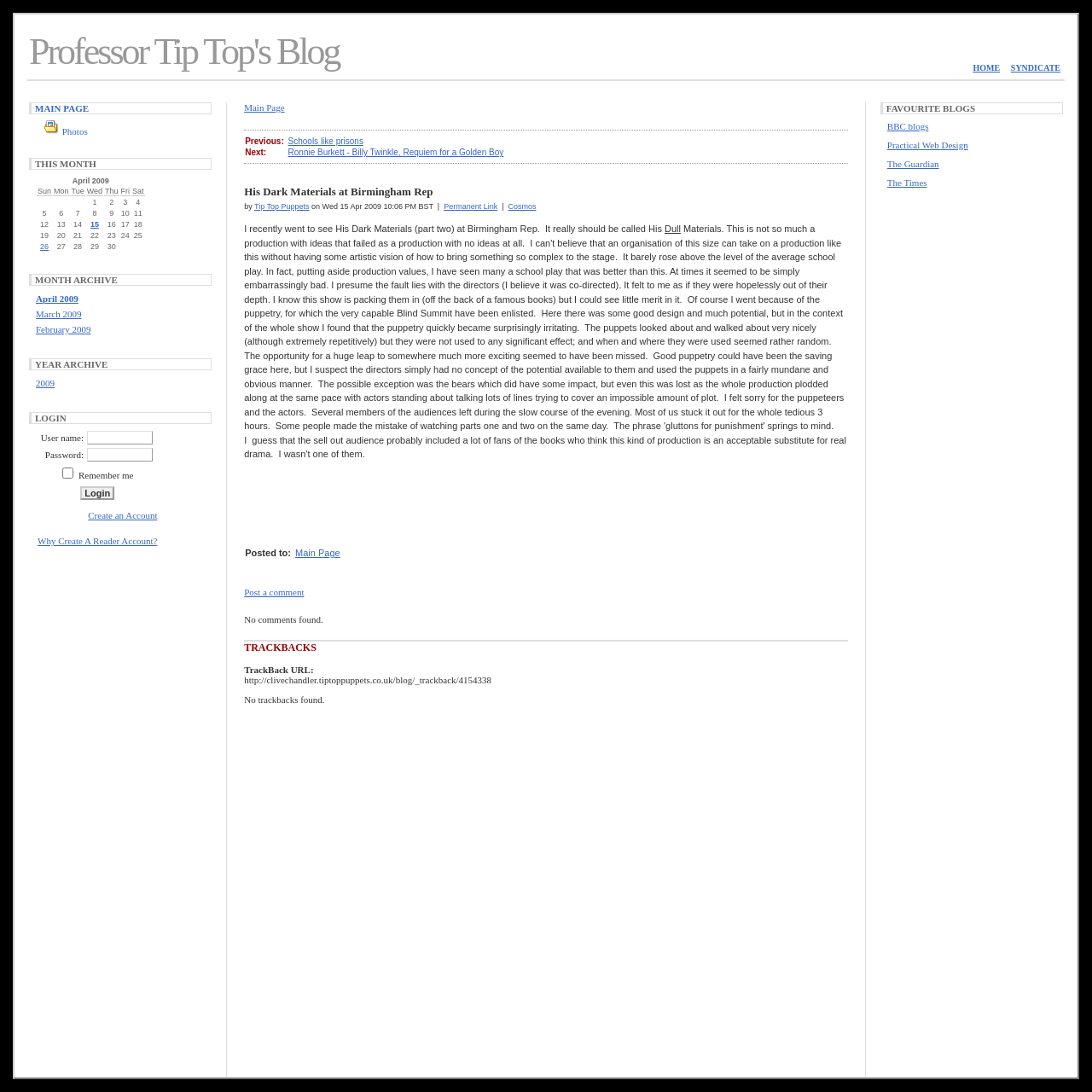What is the purpose of the textbox?
Identify the answer in the screenshot and reply with a single word or phrase.

To enter username